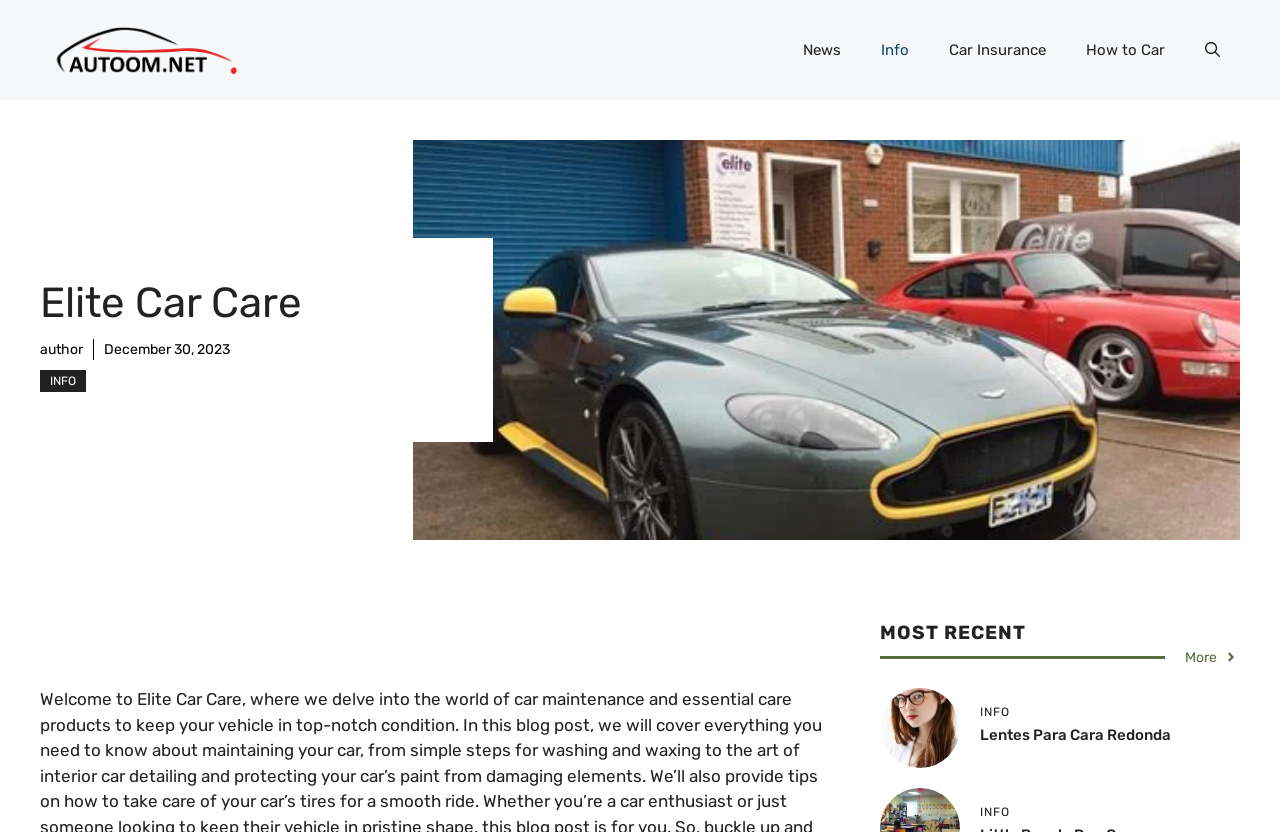Please find the bounding box coordinates of the element that must be clicked to perform the given instruction: "Open the search". The coordinates should be four float numbers from 0 to 1, i.e., [left, top, right, bottom].

[0.926, 0.024, 0.969, 0.096]